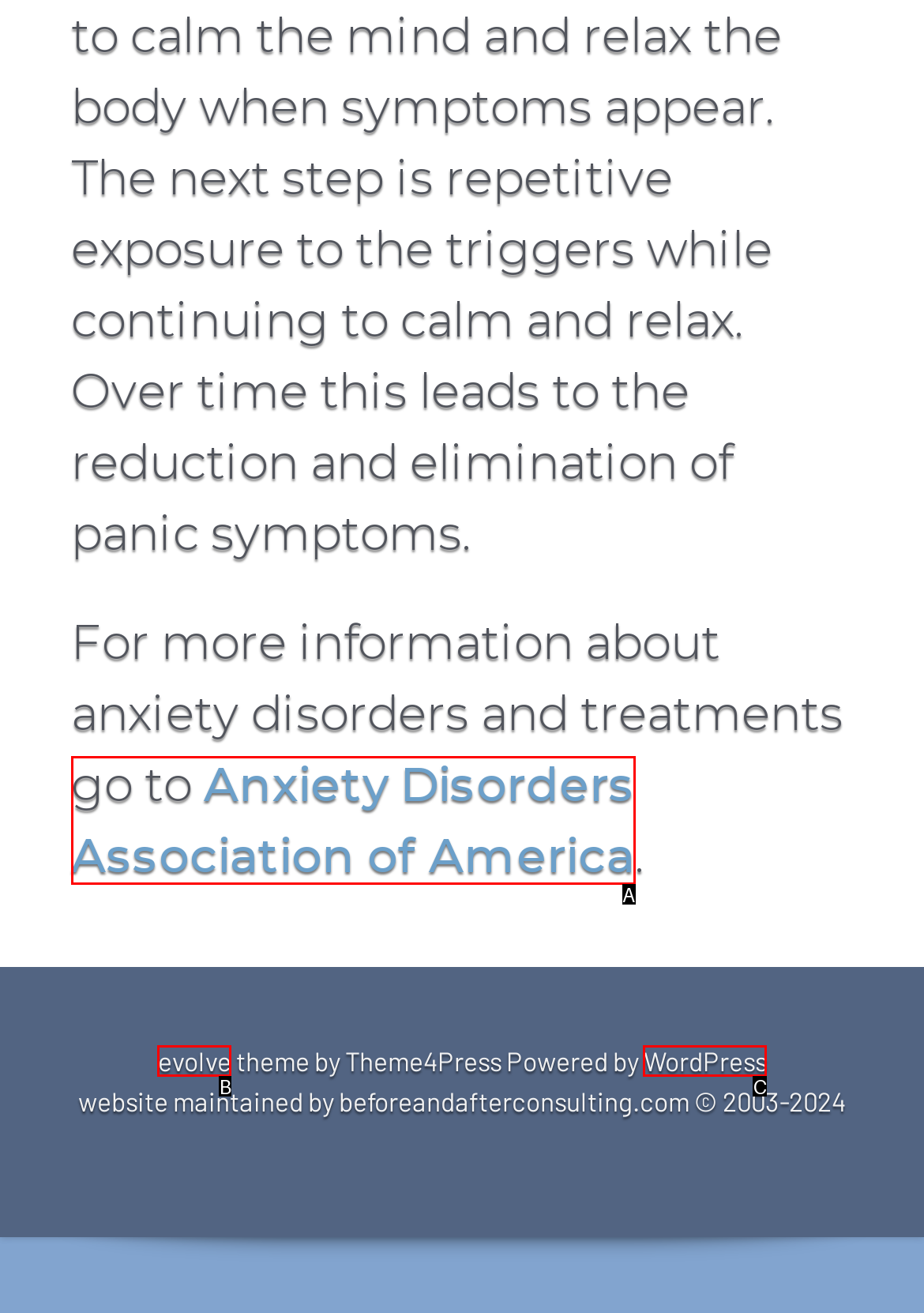From the choices given, find the HTML element that matches this description: About Us. Answer with the letter of the selected option directly.

None